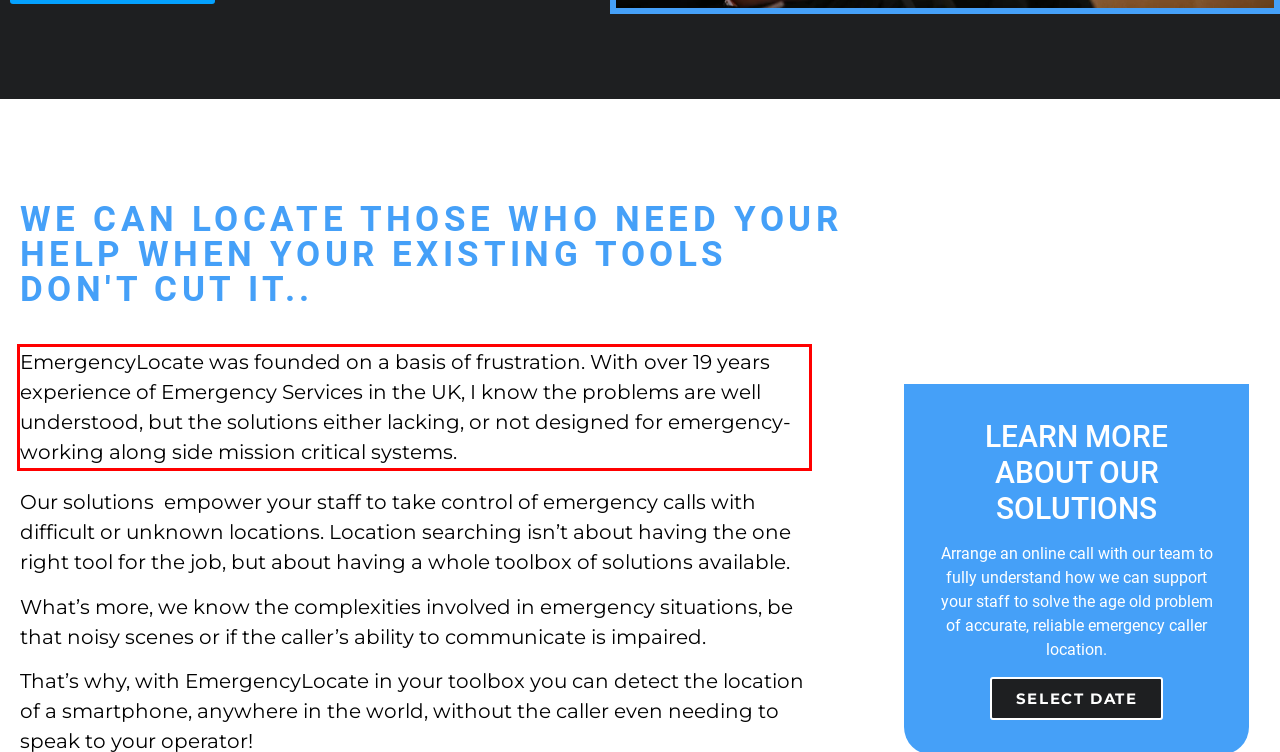Analyze the screenshot of a webpage where a red rectangle is bounding a UI element. Extract and generate the text content within this red bounding box.

EmergencyLocate was founded on a basis of frustration. With over 19 years experience of Emergency Services in the UK, I know the problems are well understood, but the solutions either lacking, or not designed for emergency-working along side mission critical systems.